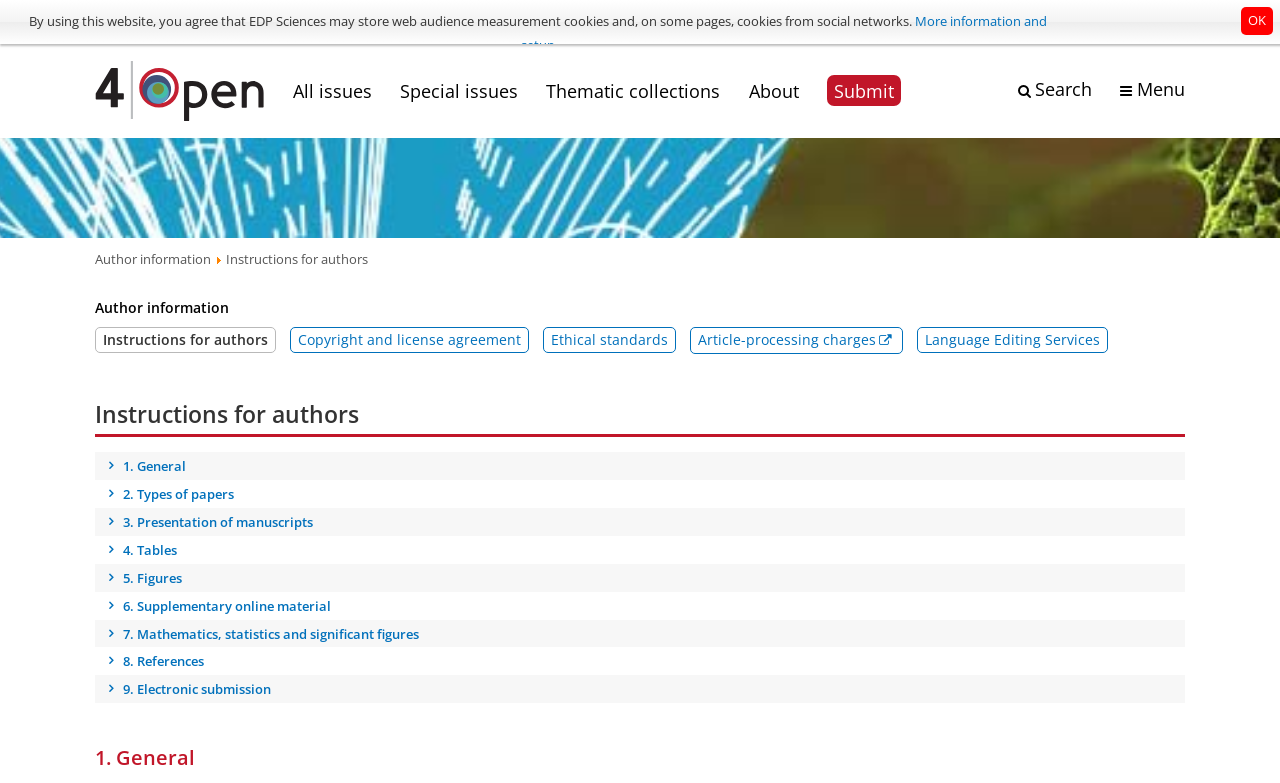What kind of services are offered to authors? Using the information from the screenshot, answer with a single word or phrase.

Language Editing Services